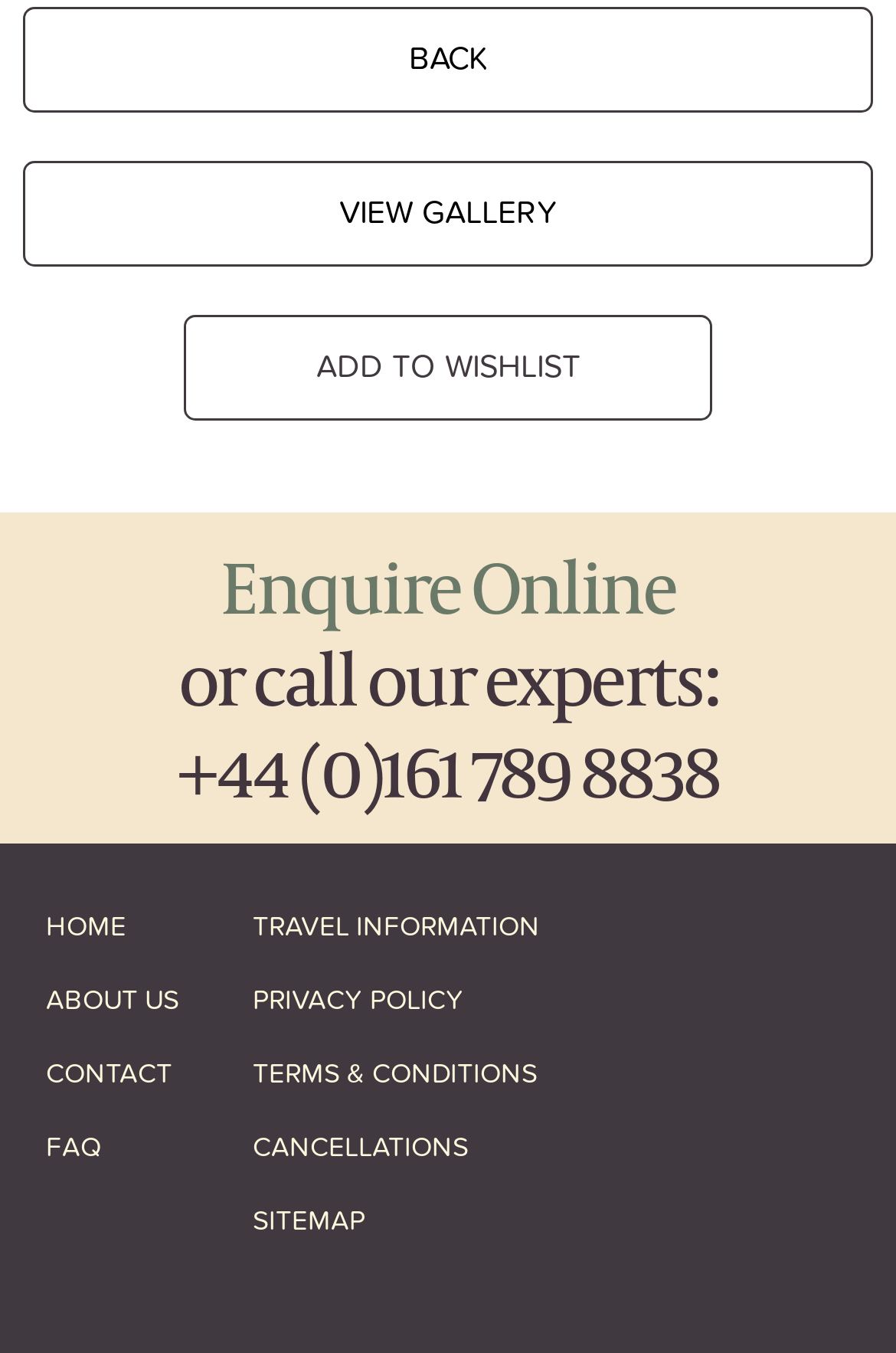Find and indicate the bounding box coordinates of the region you should select to follow the given instruction: "check Accessibility".

None